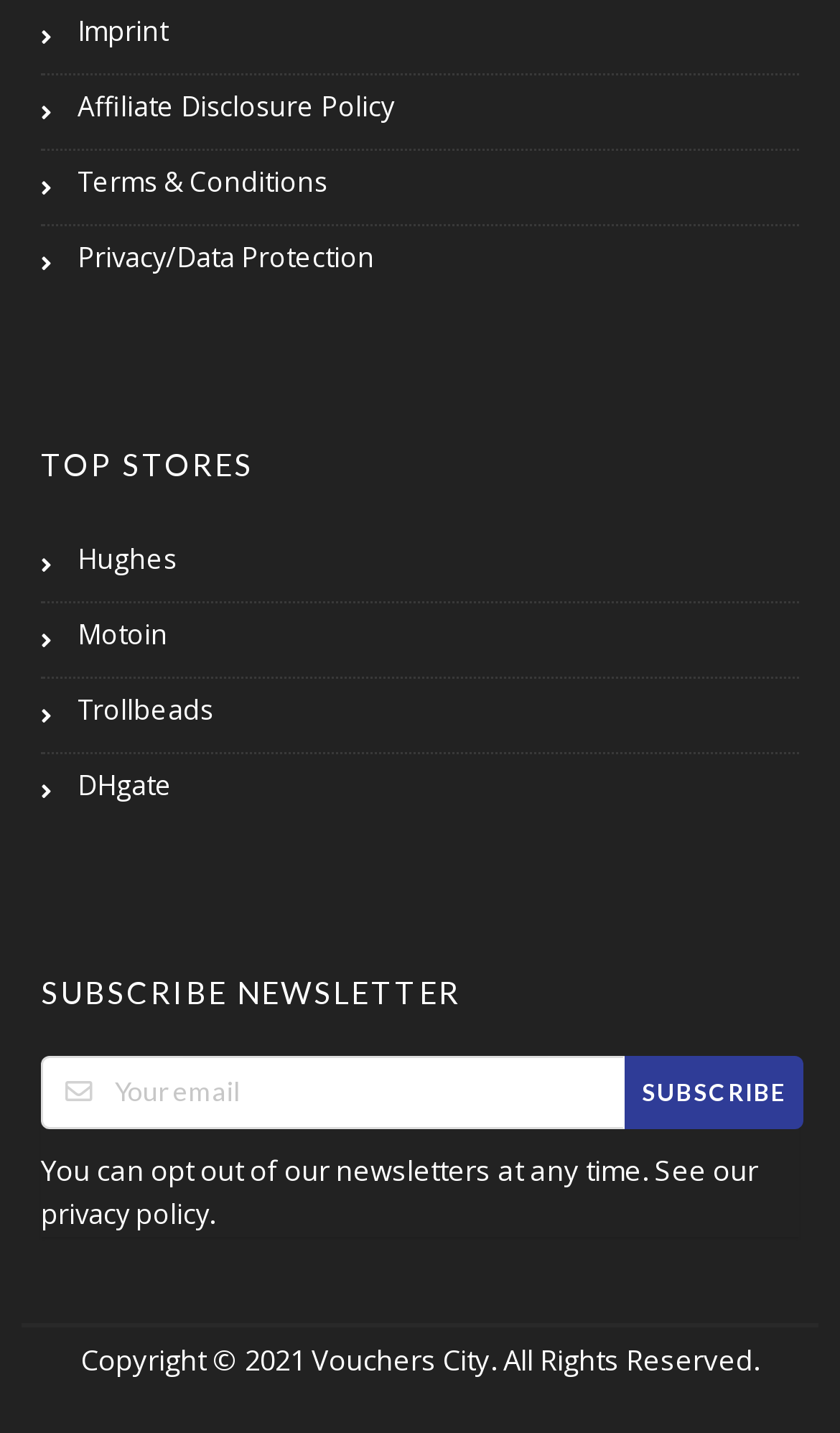What year is the copyright for?
Please respond to the question thoroughly and include all relevant details.

The copyright notice at the bottom of the page states 'Copyright © 2021 Vouchers City. All Rights Reserved.', indicating that the copyright is for the year 2021.